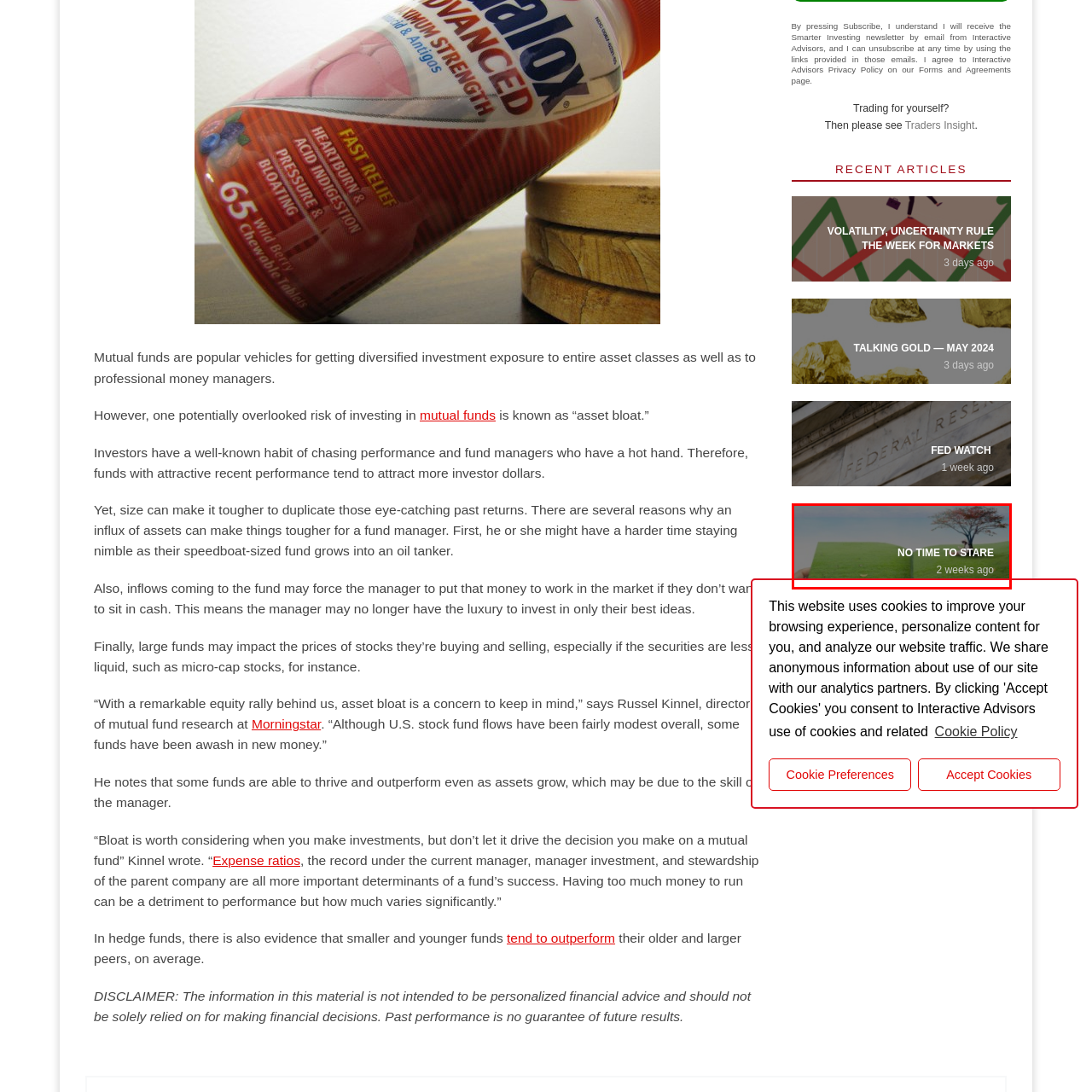What is the book being held against?
Review the image highlighted by the red bounding box and respond with a brief answer in one word or phrase.

Vibrant landscape